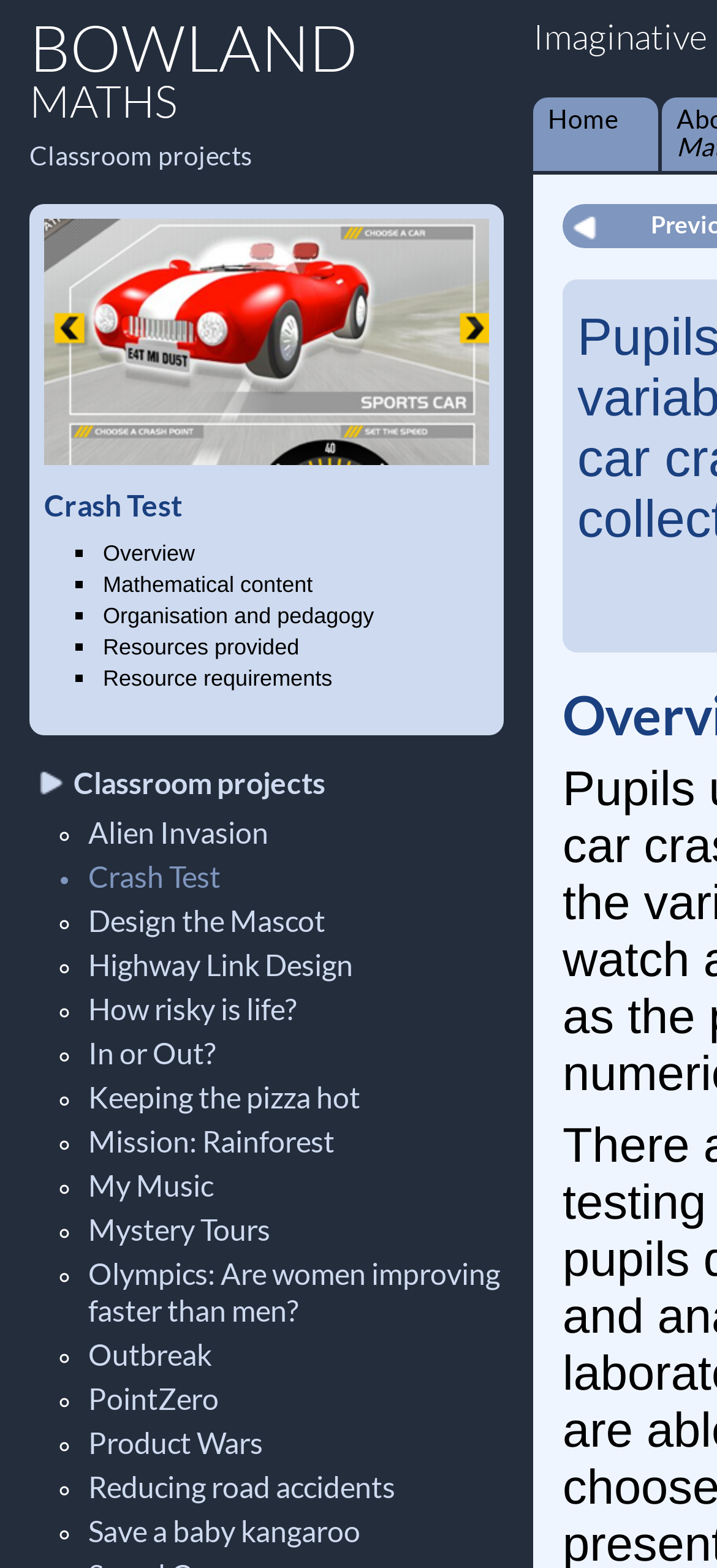Find the bounding box coordinates of the clickable element required to execute the following instruction: "Click on the 'Home' link". Provide the coordinates as four float numbers between 0 and 1, i.e., [left, top, right, bottom].

[0.744, 0.062, 0.918, 0.111]